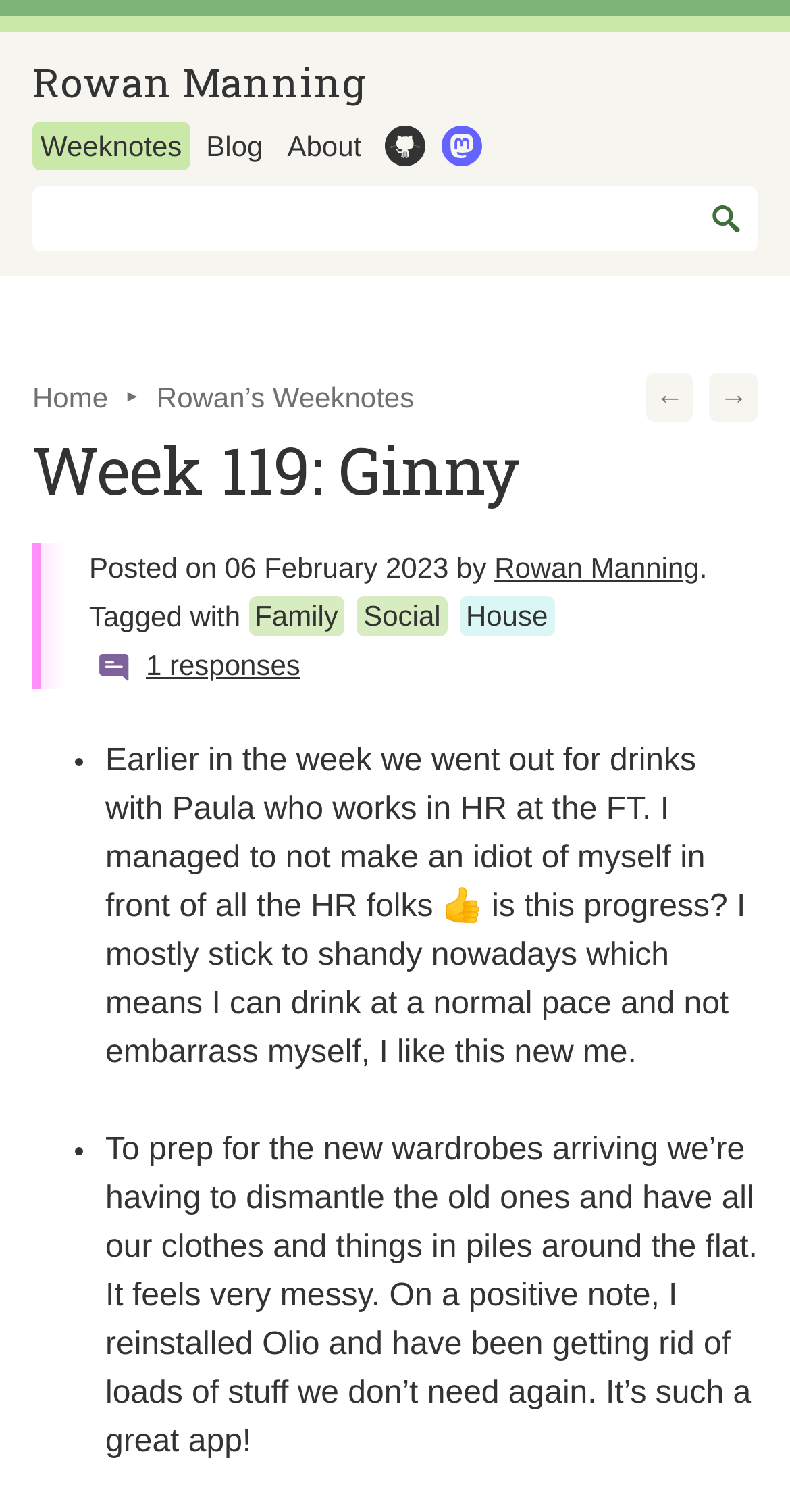Please identify the bounding box coordinates of the clickable region that I should interact with to perform the following instruction: "View the previous page". The coordinates should be expressed as four float numbers between 0 and 1, i.e., [left, top, right, bottom].

[0.818, 0.247, 0.878, 0.279]